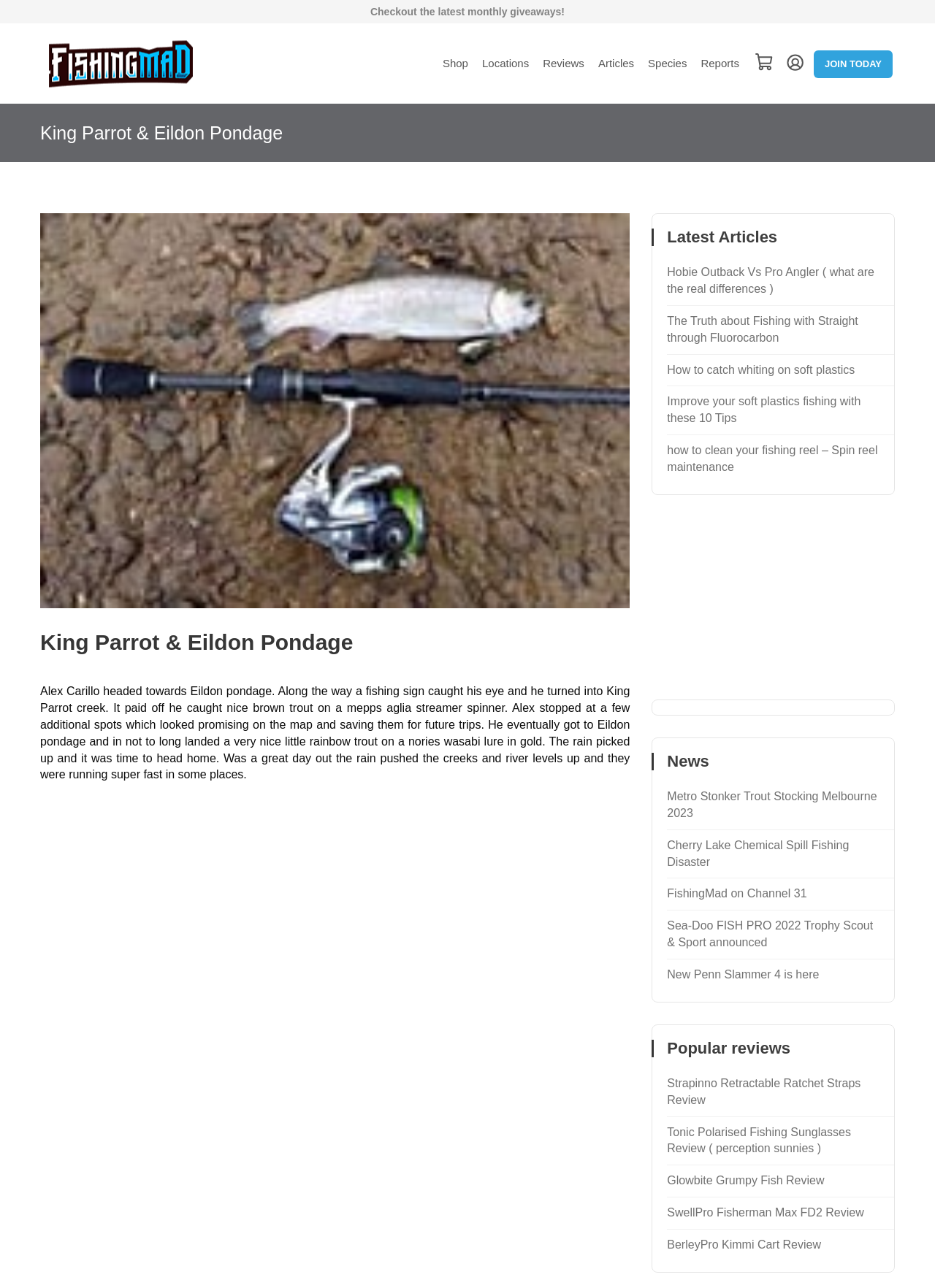What is the name of the creek Alex Carillo turned into?
Please provide a single word or phrase as your answer based on the screenshot.

King Parrot creek